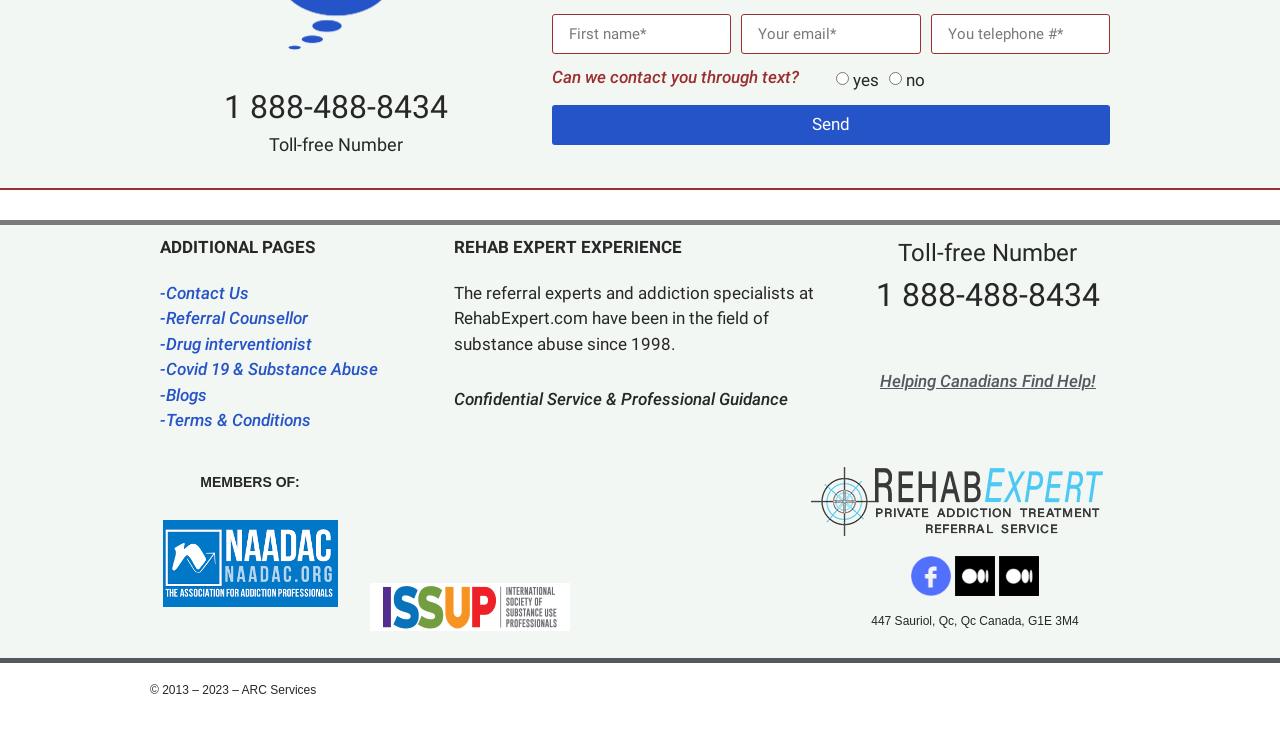Please identify the bounding box coordinates of the element that needs to be clicked to perform the following instruction: "Enter first name".

[0.431, 0.019, 0.571, 0.073]